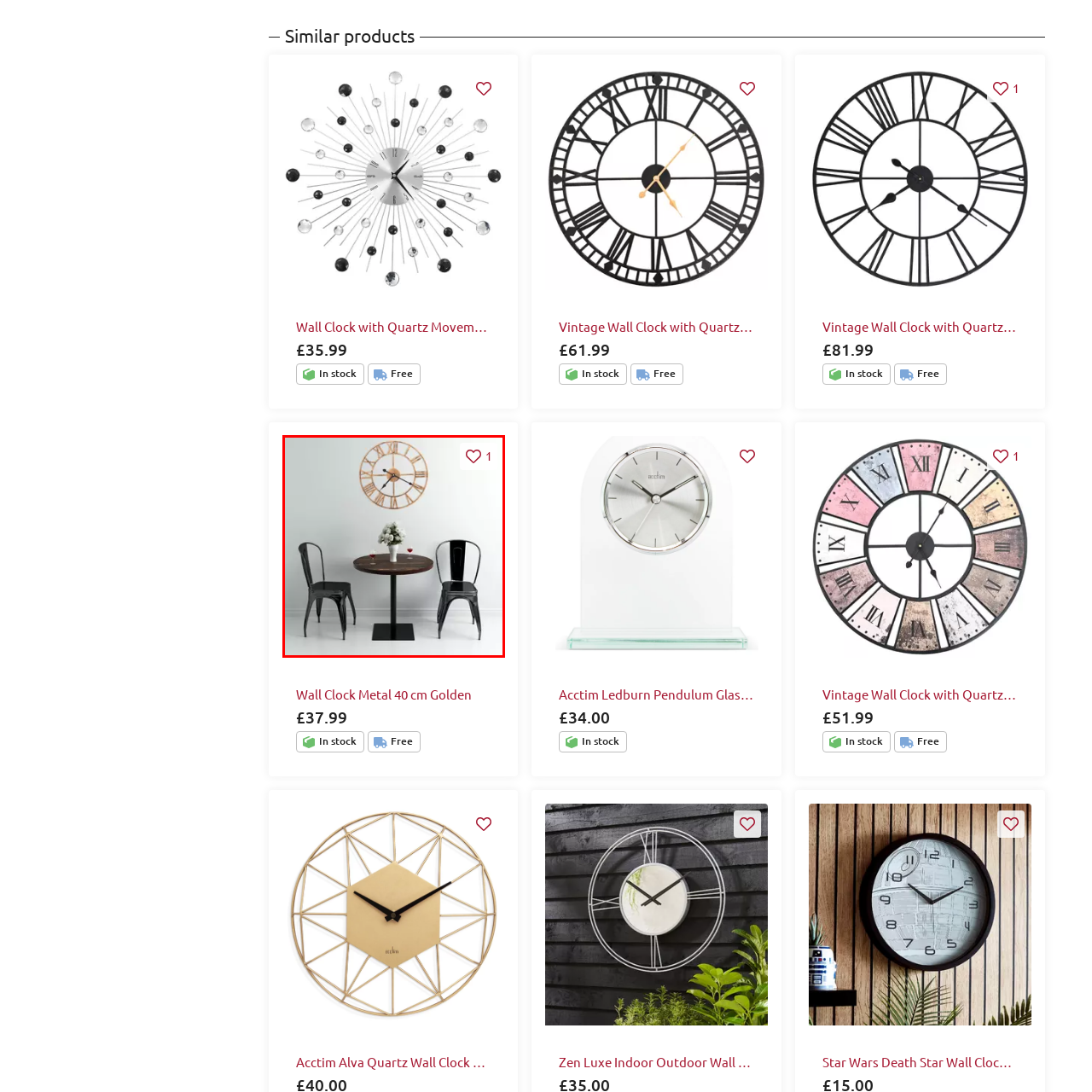Using the image highlighted in the red border, answer the following question concisely with a word or phrase:
How many glasses are on the table?

Two